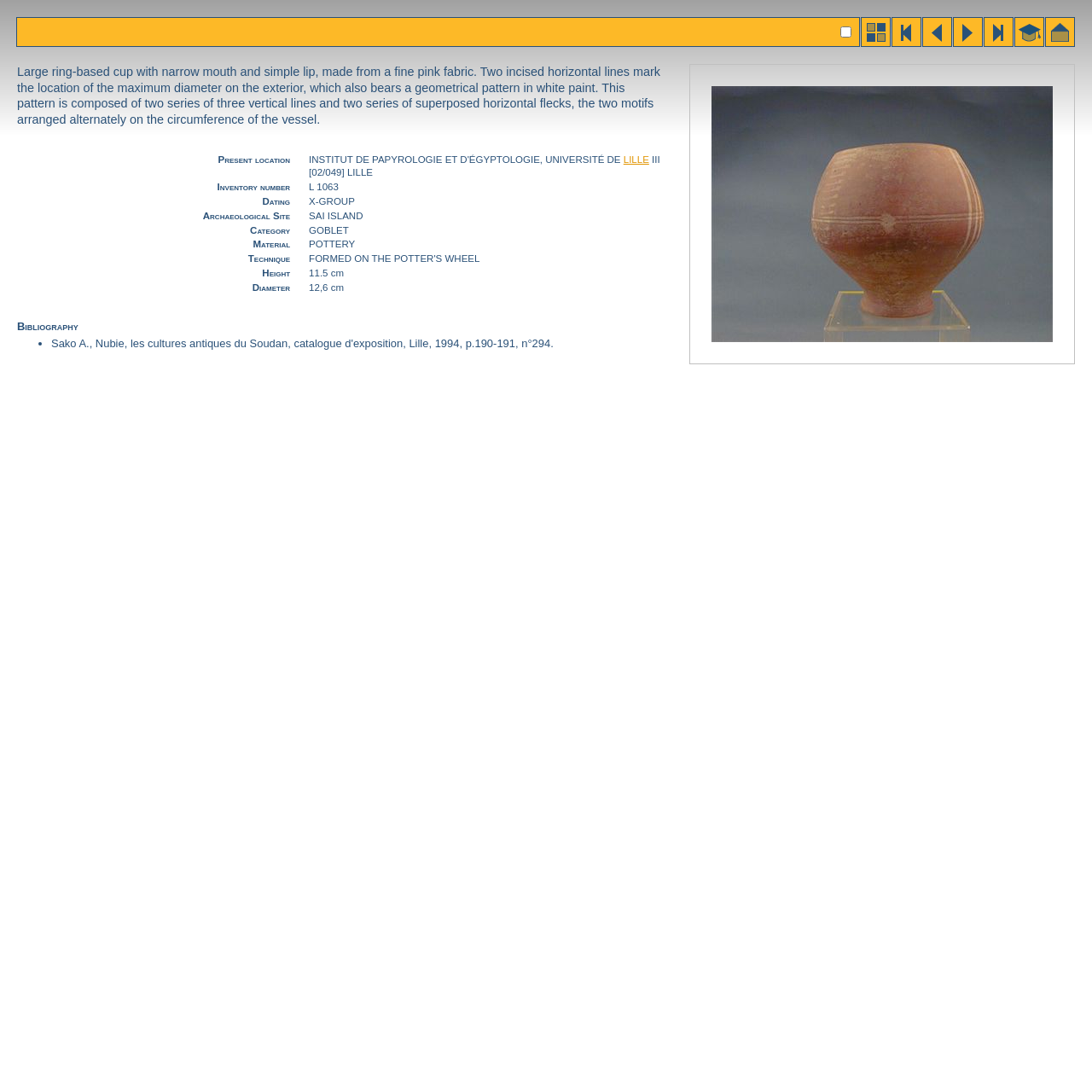Provide the bounding box coordinates of the area you need to click to execute the following instruction: "click the results link".

[0.787, 0.033, 0.815, 0.045]